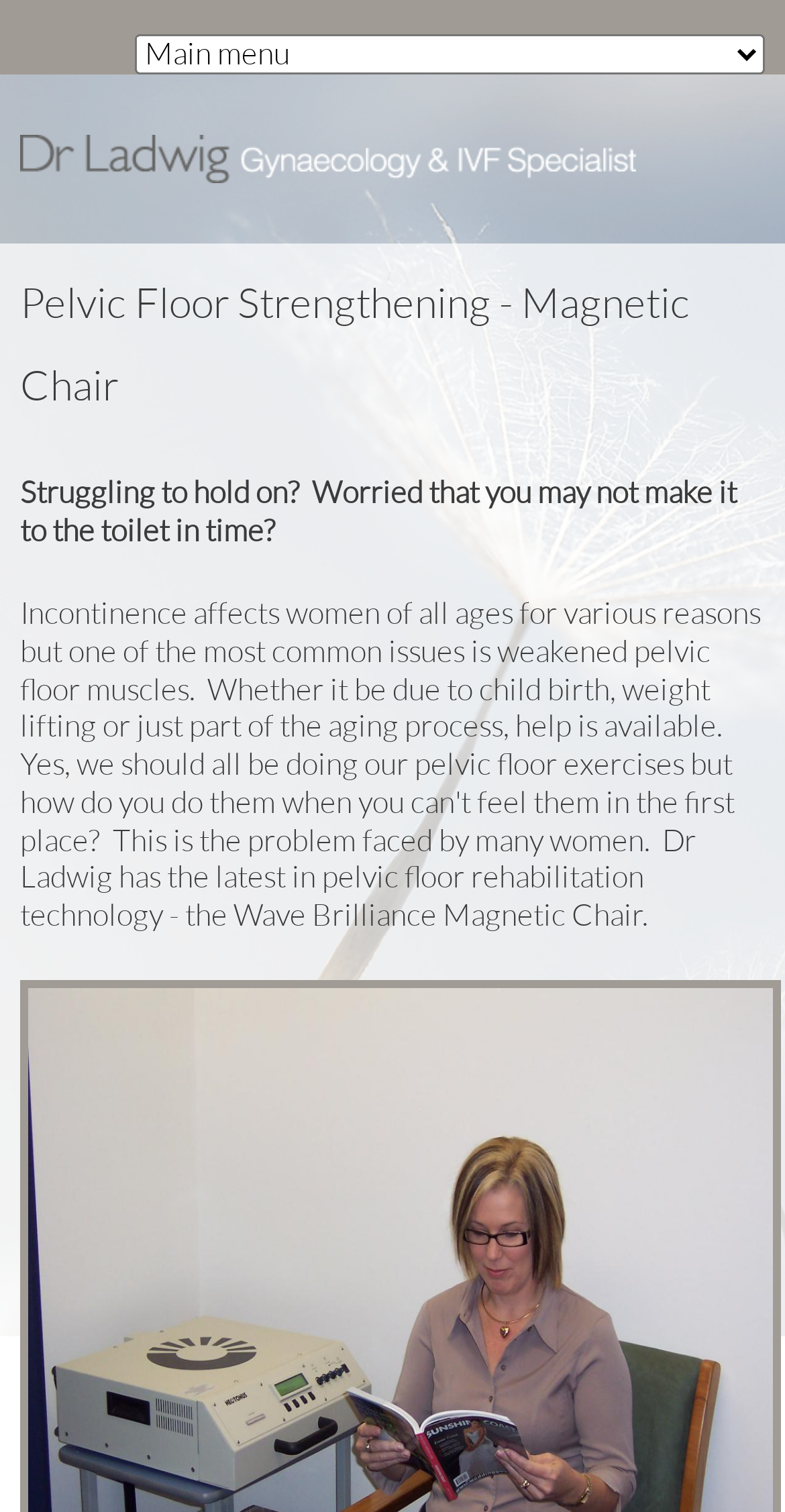Your task is to extract the text of the main heading from the webpage.

Pelvic Floor Strengthening - Magnetic Chair